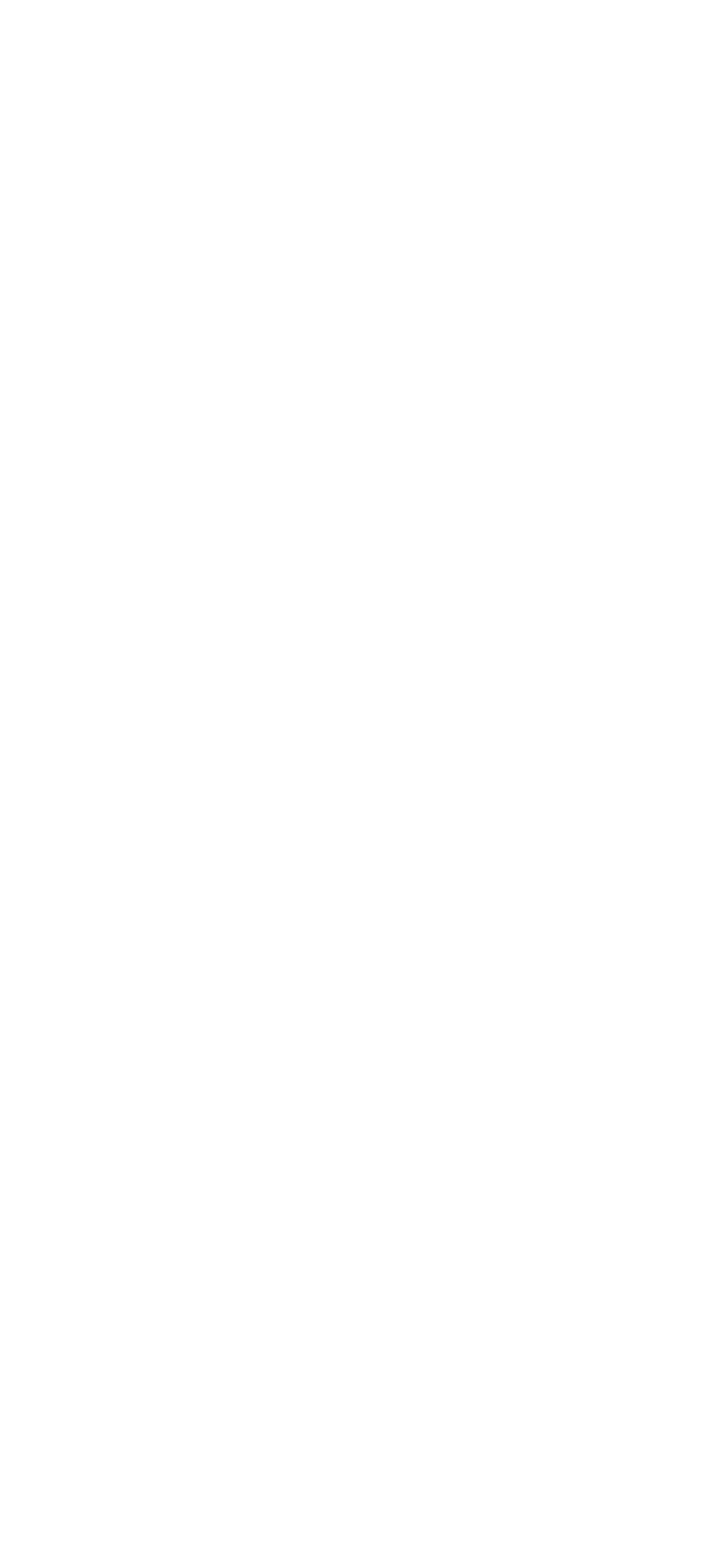Determine the bounding box for the described UI element: "4 August, 20211 December, 2021".

[0.273, 0.862, 0.548, 0.883]